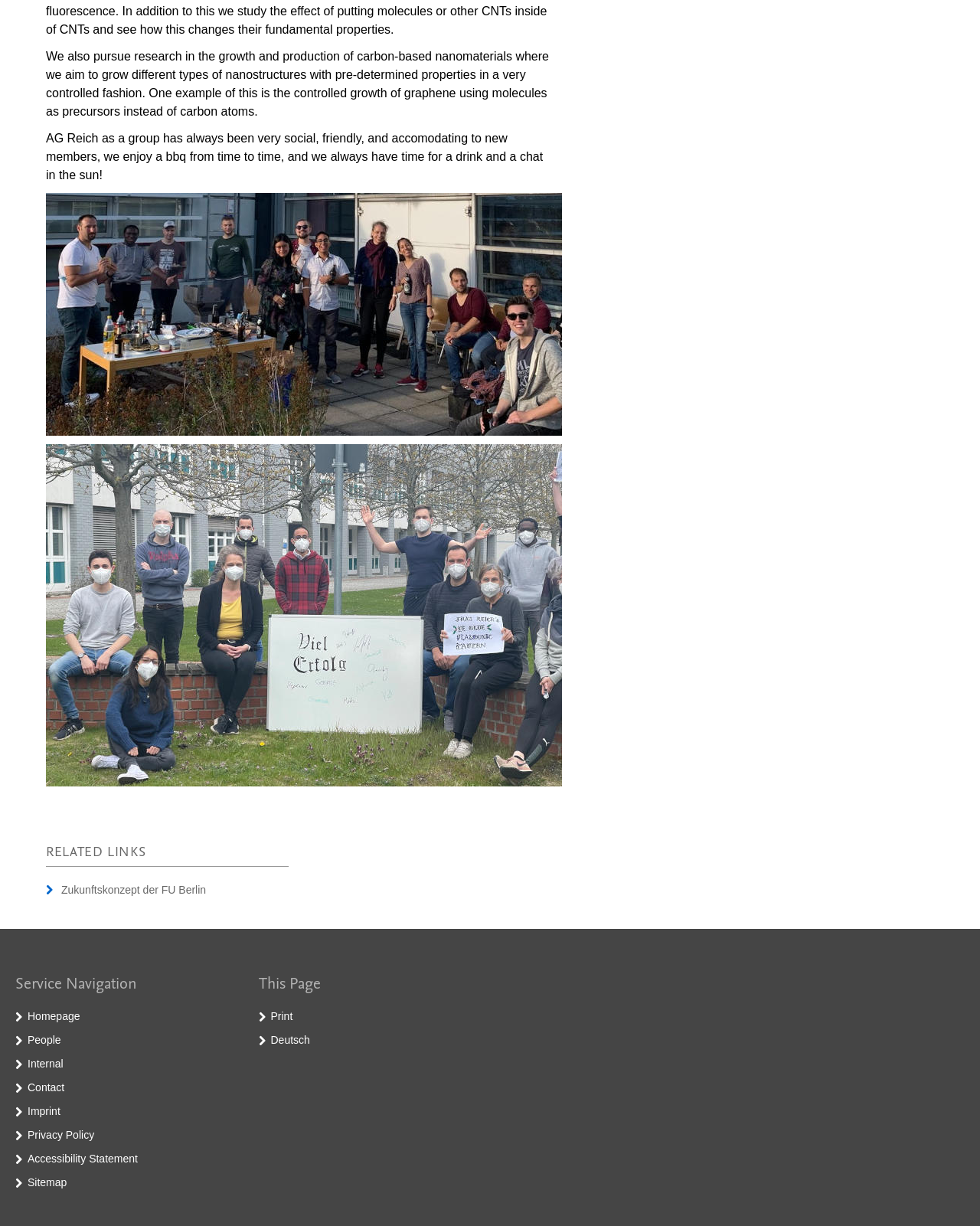Bounding box coordinates must be specified in the format (top-left x, top-left y, bottom-right x, bottom-right y). All values should be floating point numbers between 0 and 1. What are the bounding box coordinates of the UI element described as: Contact

[0.028, 0.882, 0.066, 0.892]